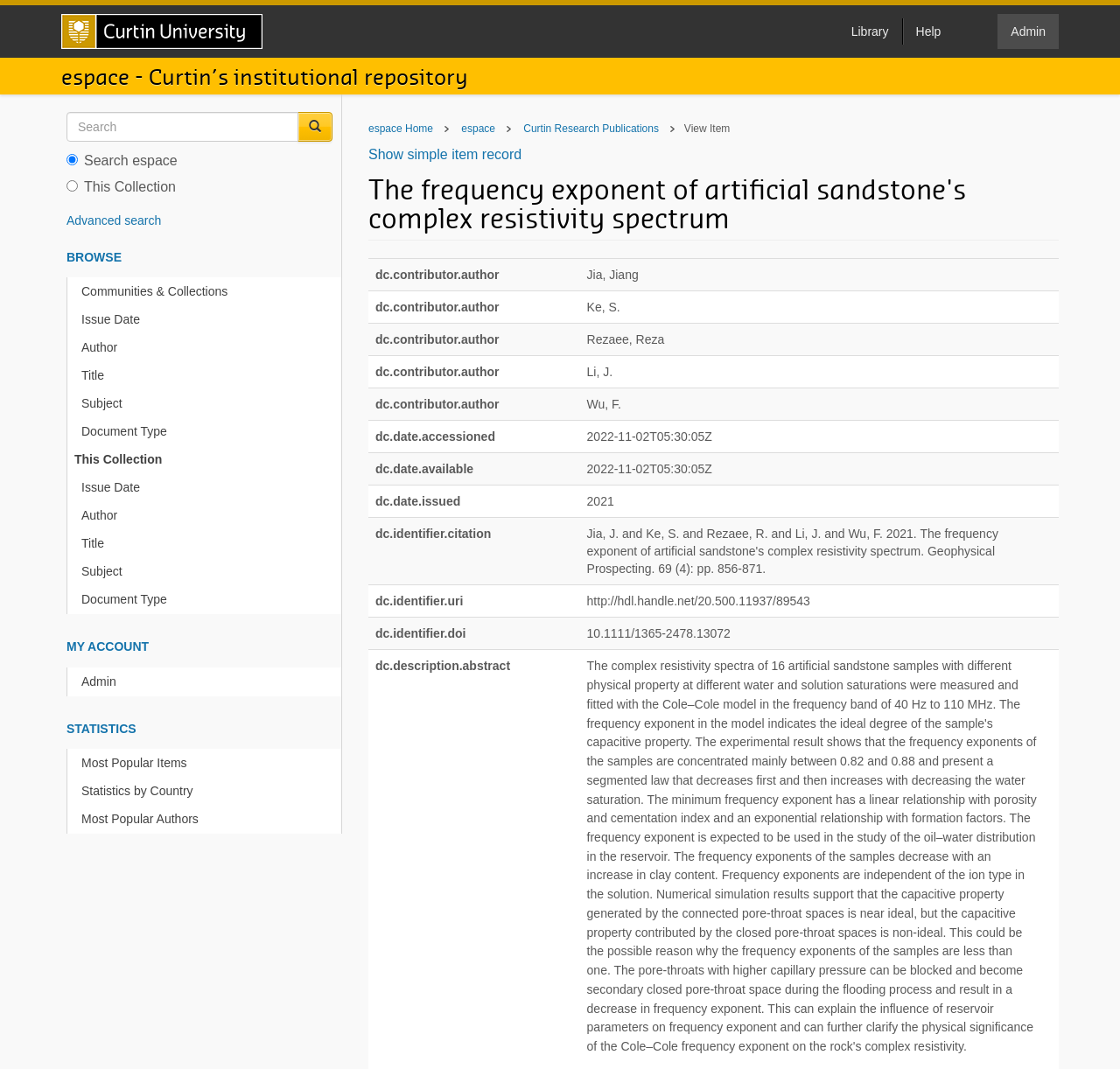Locate the UI element described by espace - Curtin’s institutional repository and provide its bounding box coordinates. Use the format (top-left x, top-left y, bottom-right x, bottom-right y) with all values as floating point numbers between 0 and 1.

[0.055, 0.054, 0.945, 0.089]